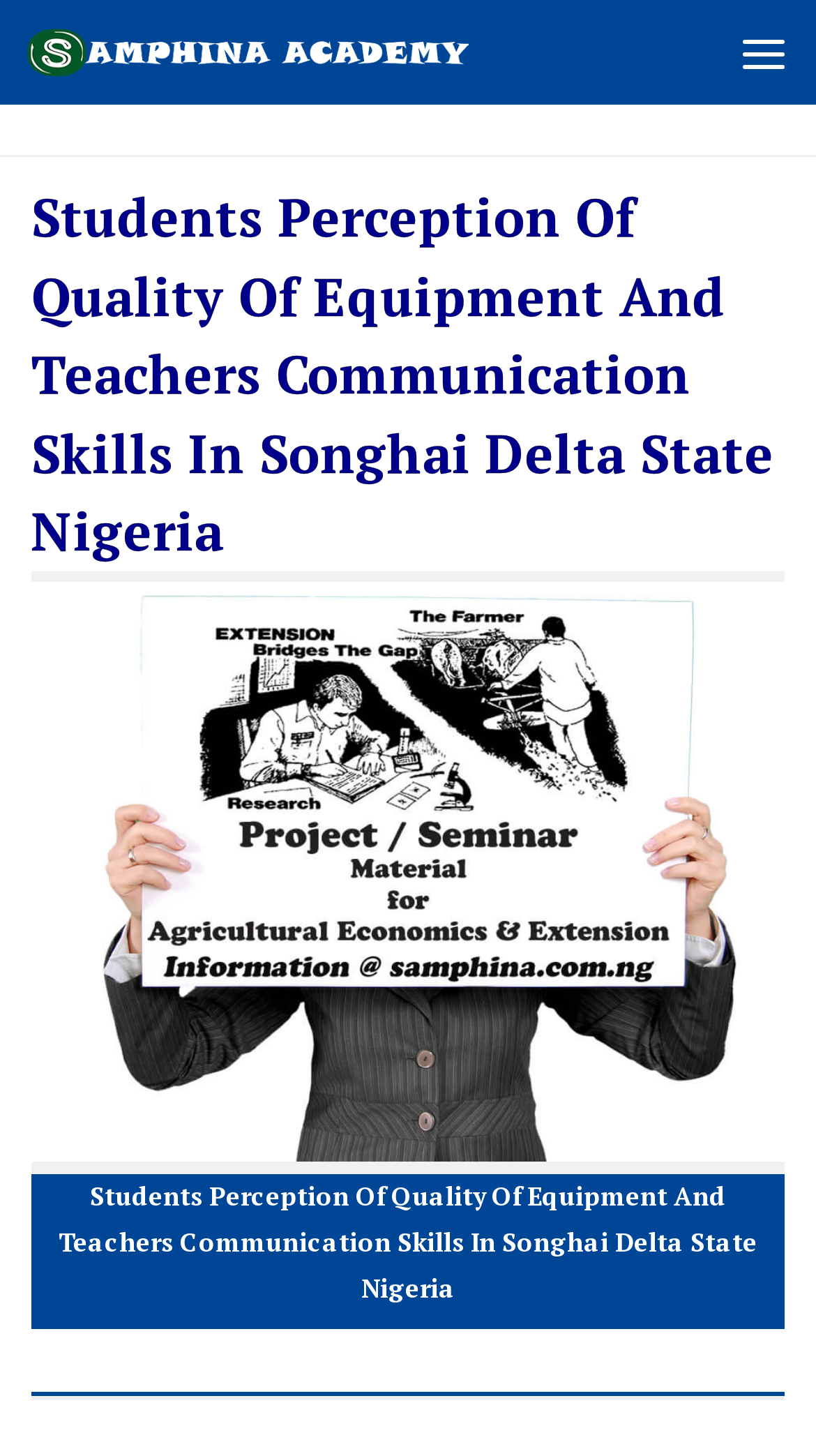Write an exhaustive caption that covers the webpage's main aspects.

The webpage is about a research project on students' perception of quality of equipment and teachers' communication skills in Songhai Delta State, Nigeria. At the top-left corner, there is a link to "Skip to content". Next to it, on the same horizontal line, is a link to "Samphina Academy" accompanied by an image with the same name. 

On the top-right corner, there is a button labeled "Menu". When expanded, it reveals a section with a heading that matches the title of the research project. Below the heading, there is a large image related to "Project and Seminar Material for Agricultural Economics and Extension".